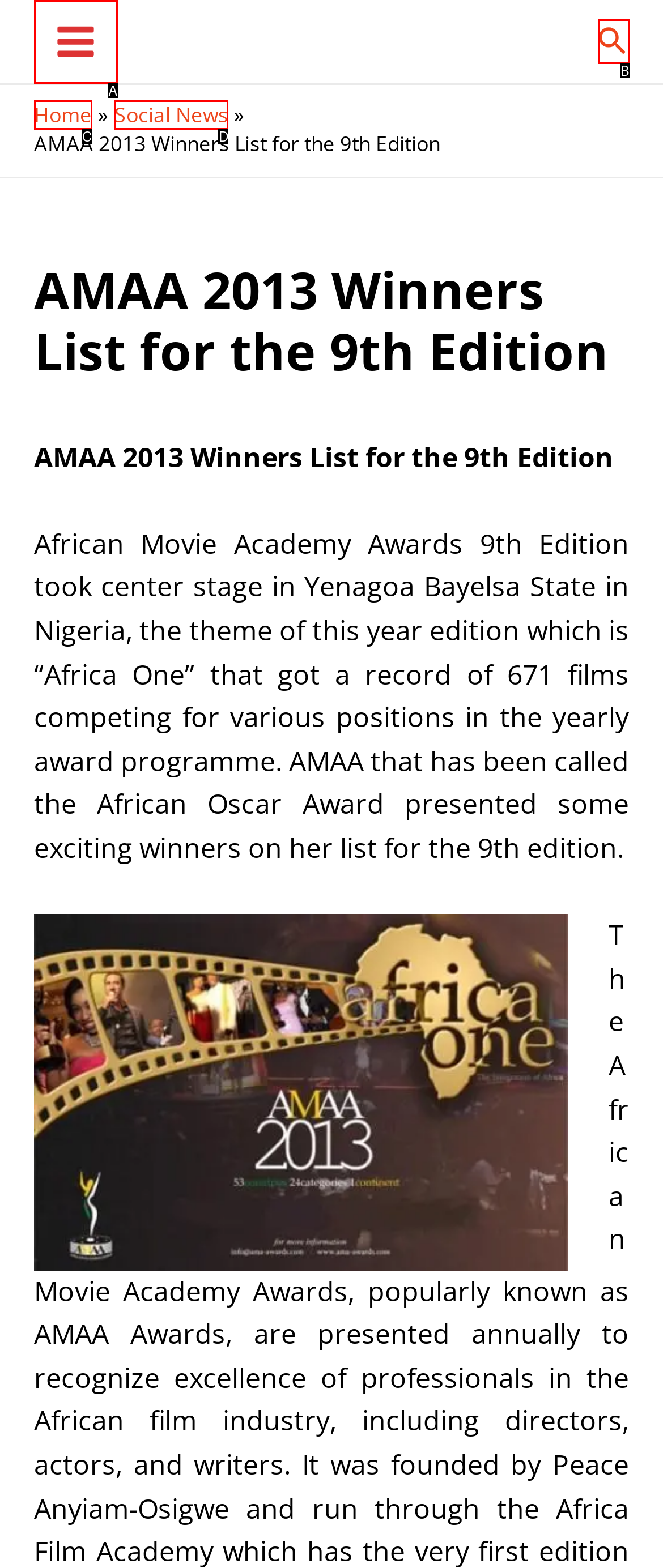Choose the option that best matches the description: Main Menu
Indicate the letter of the matching option directly.

A